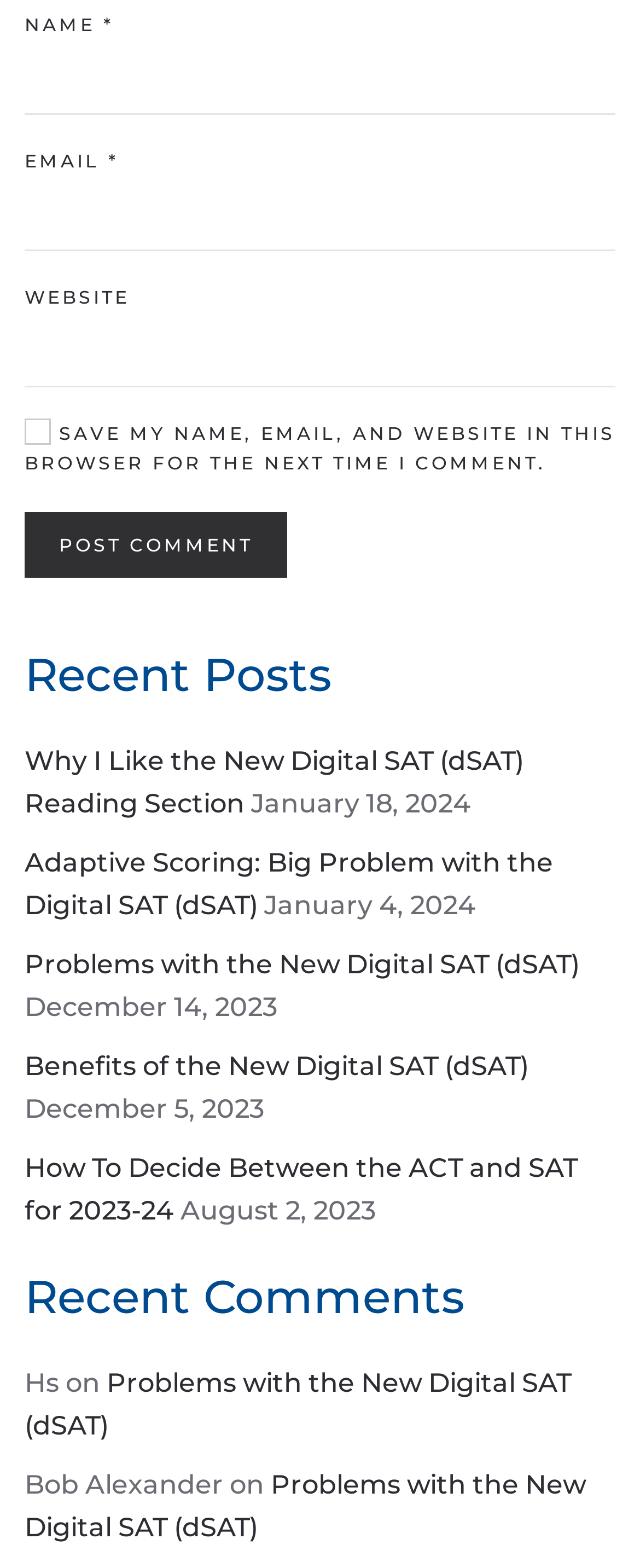Answer the following in one word or a short phrase: 
Is the 'SAVE MY NAME, EMAIL, AND WEBSITE IN THIS BROWSER FOR THE NEXT TIME I COMMENT' checkbox checked?

No